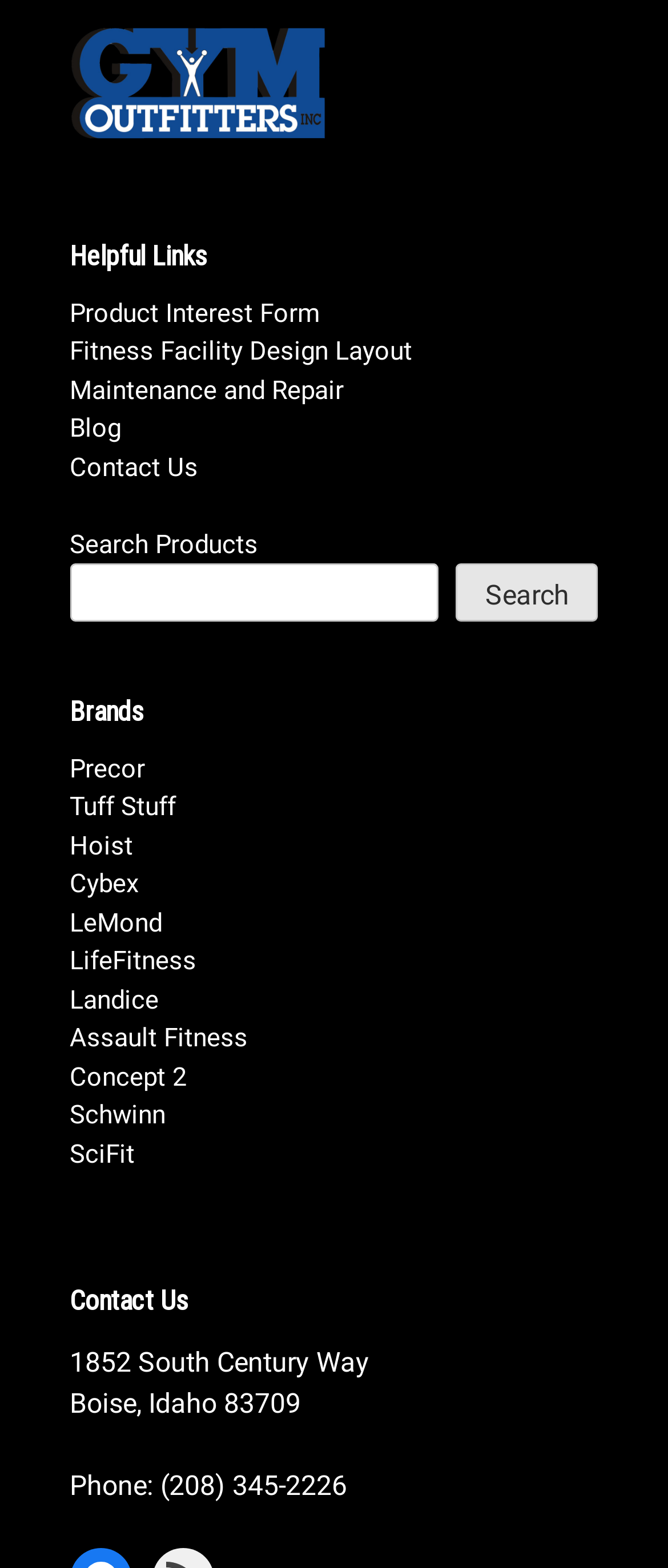What is the city listed in the address?
Give a one-word or short phrase answer based on the image.

Boise